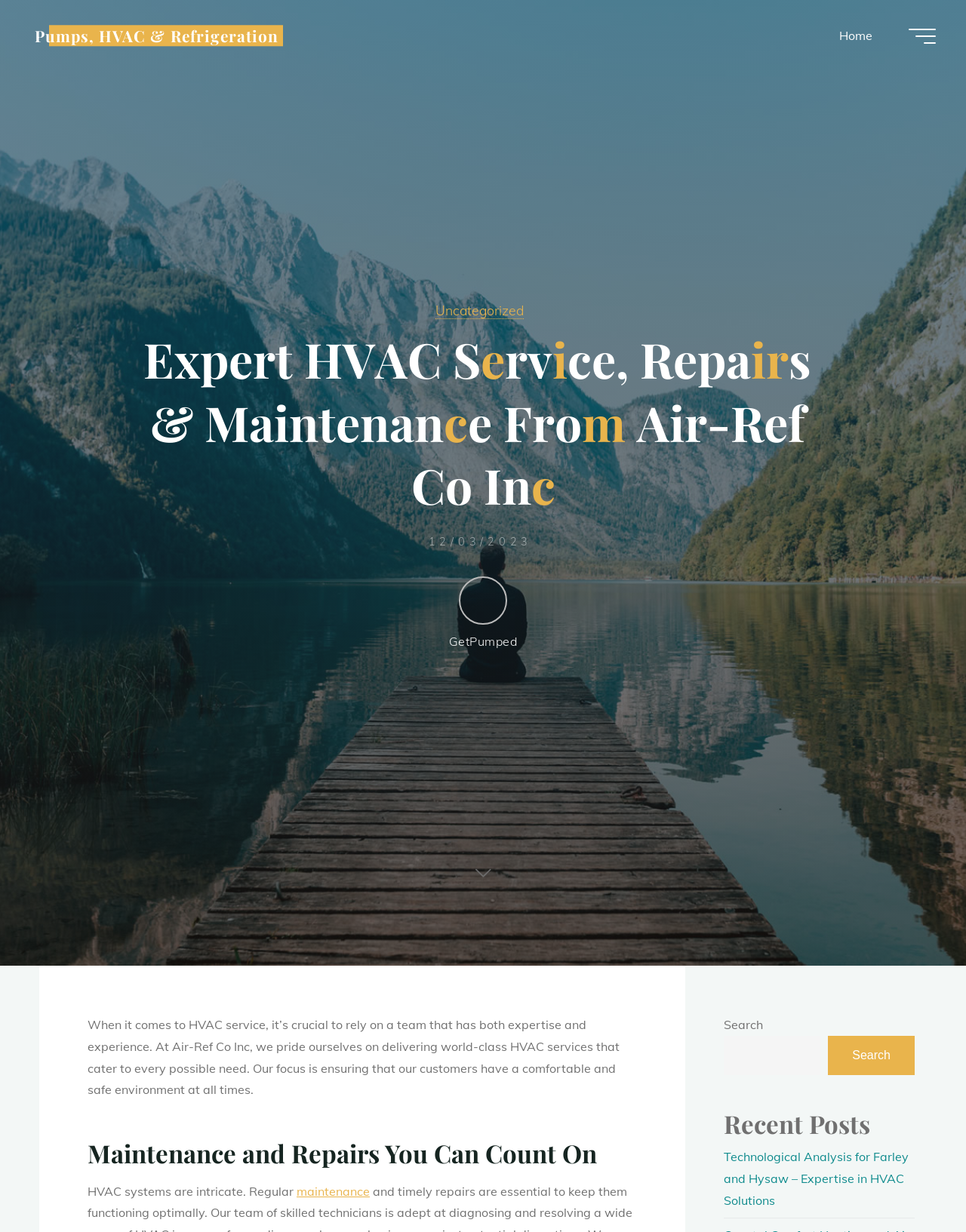What is the date mentioned on the webpage? Using the information from the screenshot, answer with a single word or phrase.

12/03/2023